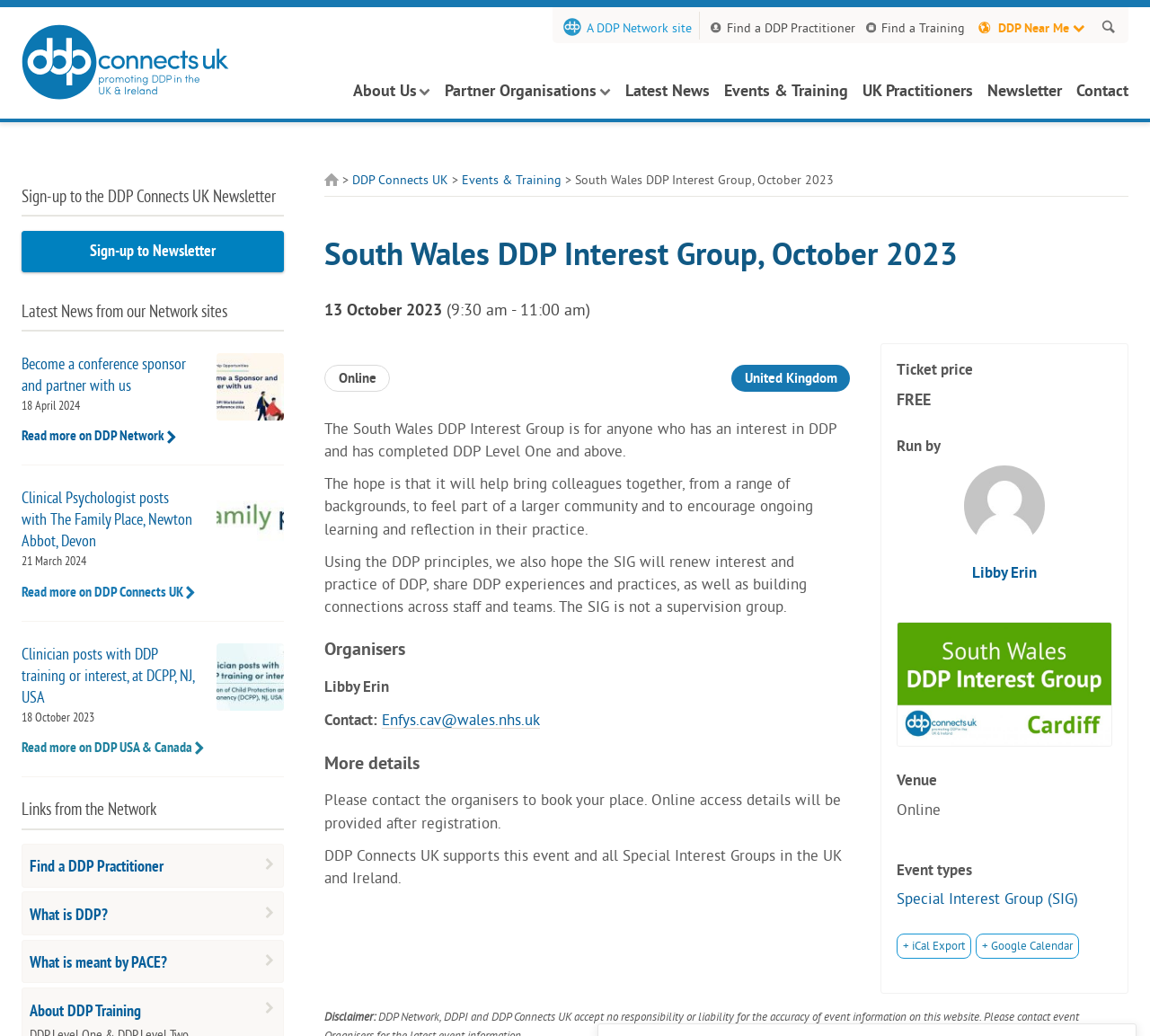Locate the bounding box of the UI element with the following description: "What is meant by PACE?".

[0.026, 0.916, 0.24, 0.941]